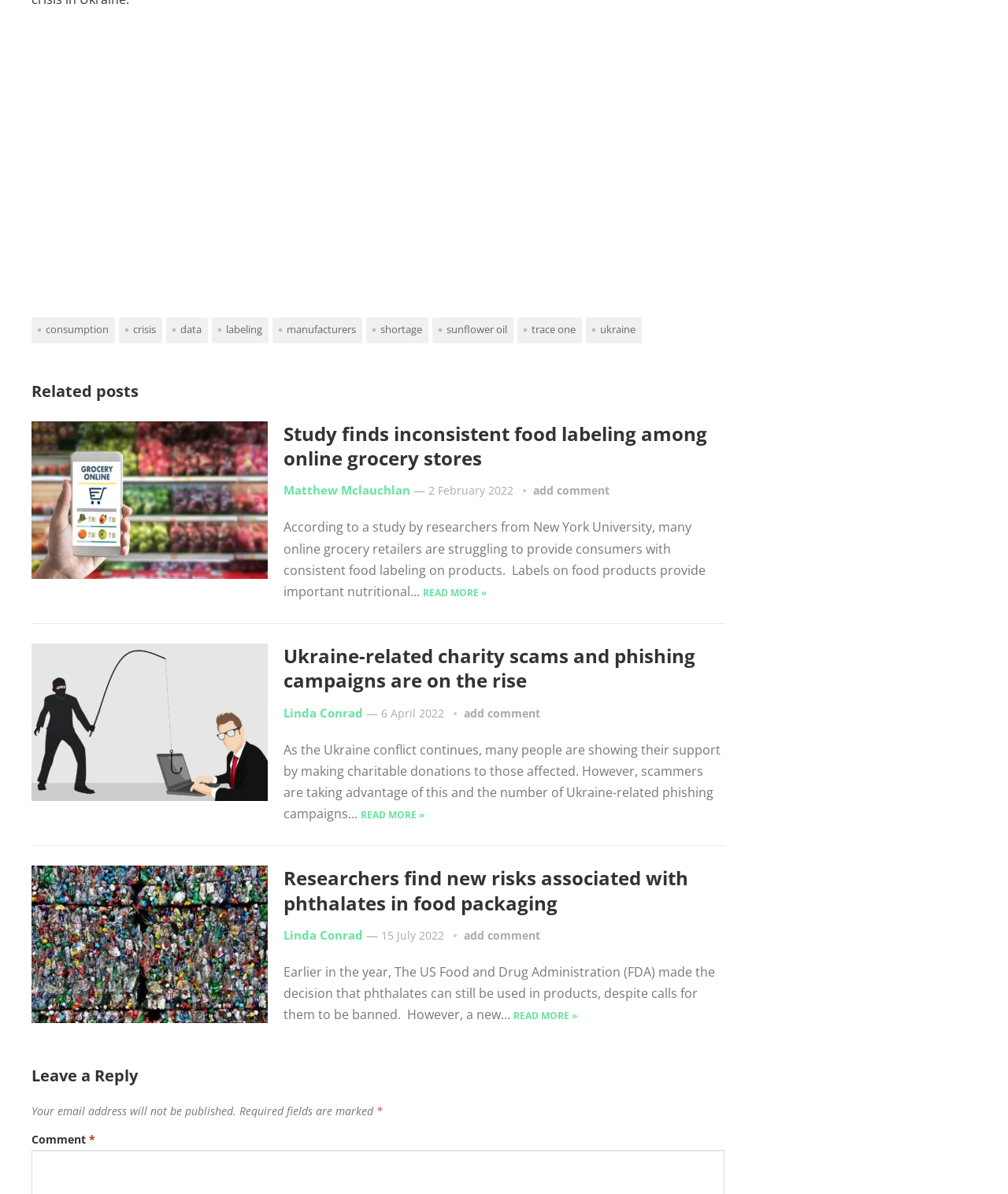Find the bounding box coordinates for the HTML element specified by: "consumption".

[0.031, 0.266, 0.114, 0.287]